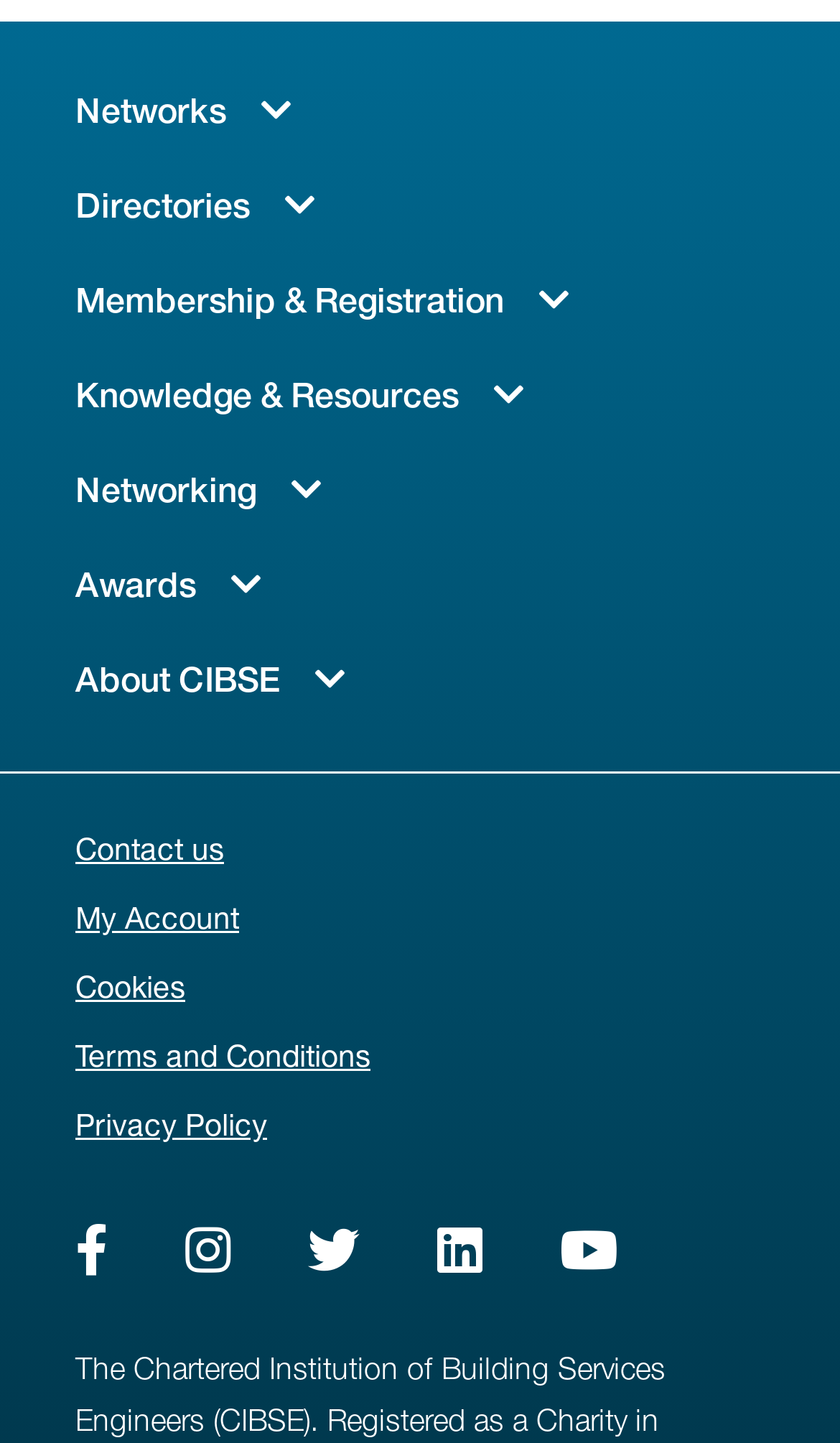Respond to the following question using a concise word or phrase: 
What is the third link from the top?

Membership & Registration